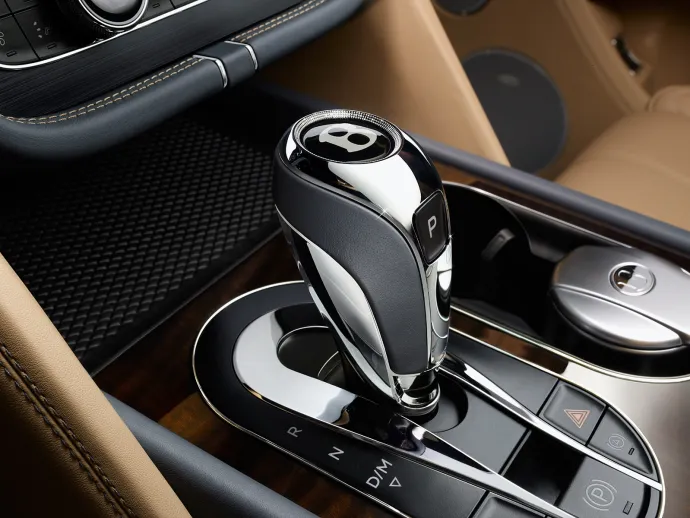Answer this question in one word or a short phrase: What type of accents are showcased in the center console?

Polished wood